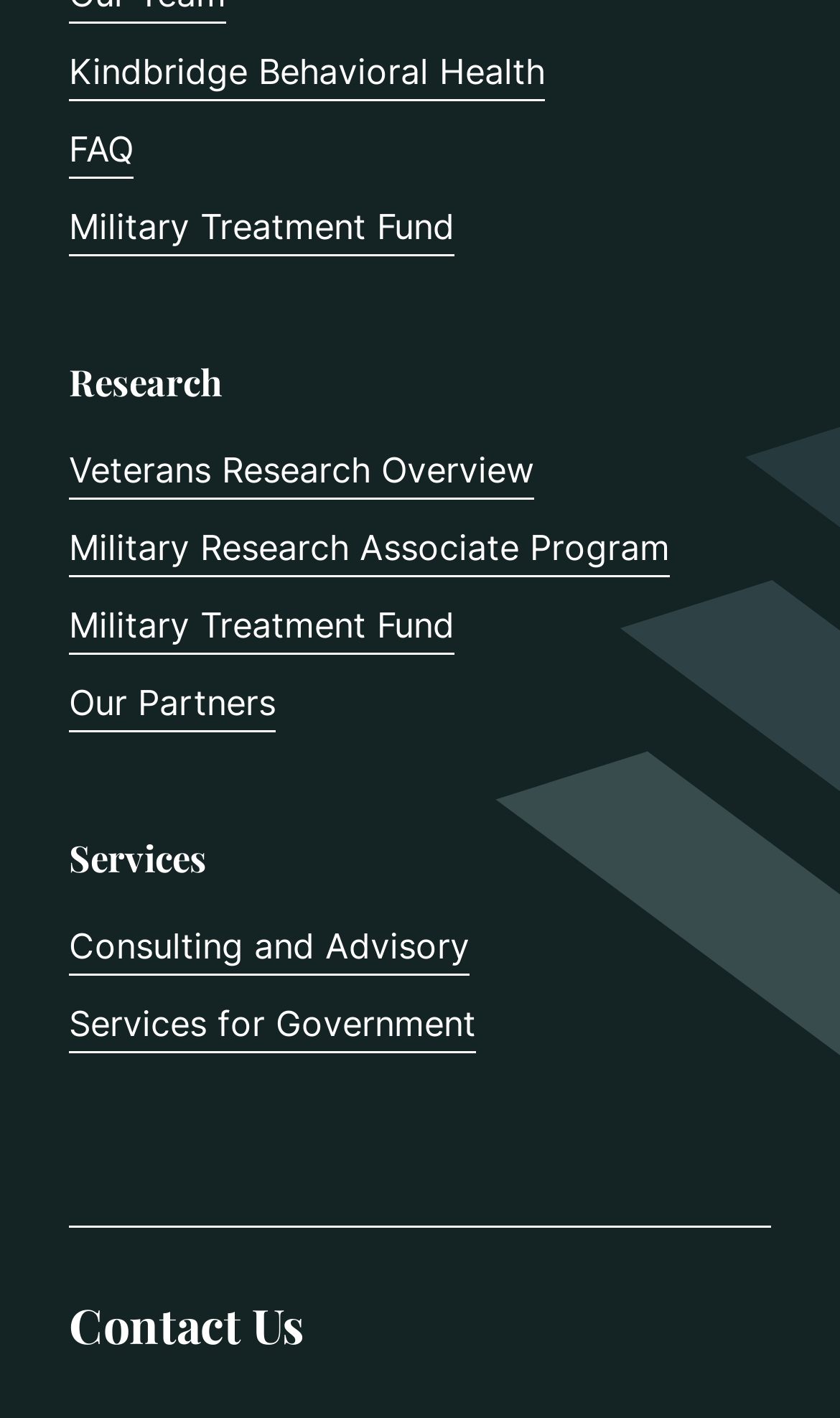Determine the bounding box coordinates for the element that should be clicked to follow this instruction: "view Veterans Research Overview". The coordinates should be given as four float numbers between 0 and 1, in the format [left, top, right, bottom].

[0.082, 0.31, 0.636, 0.353]